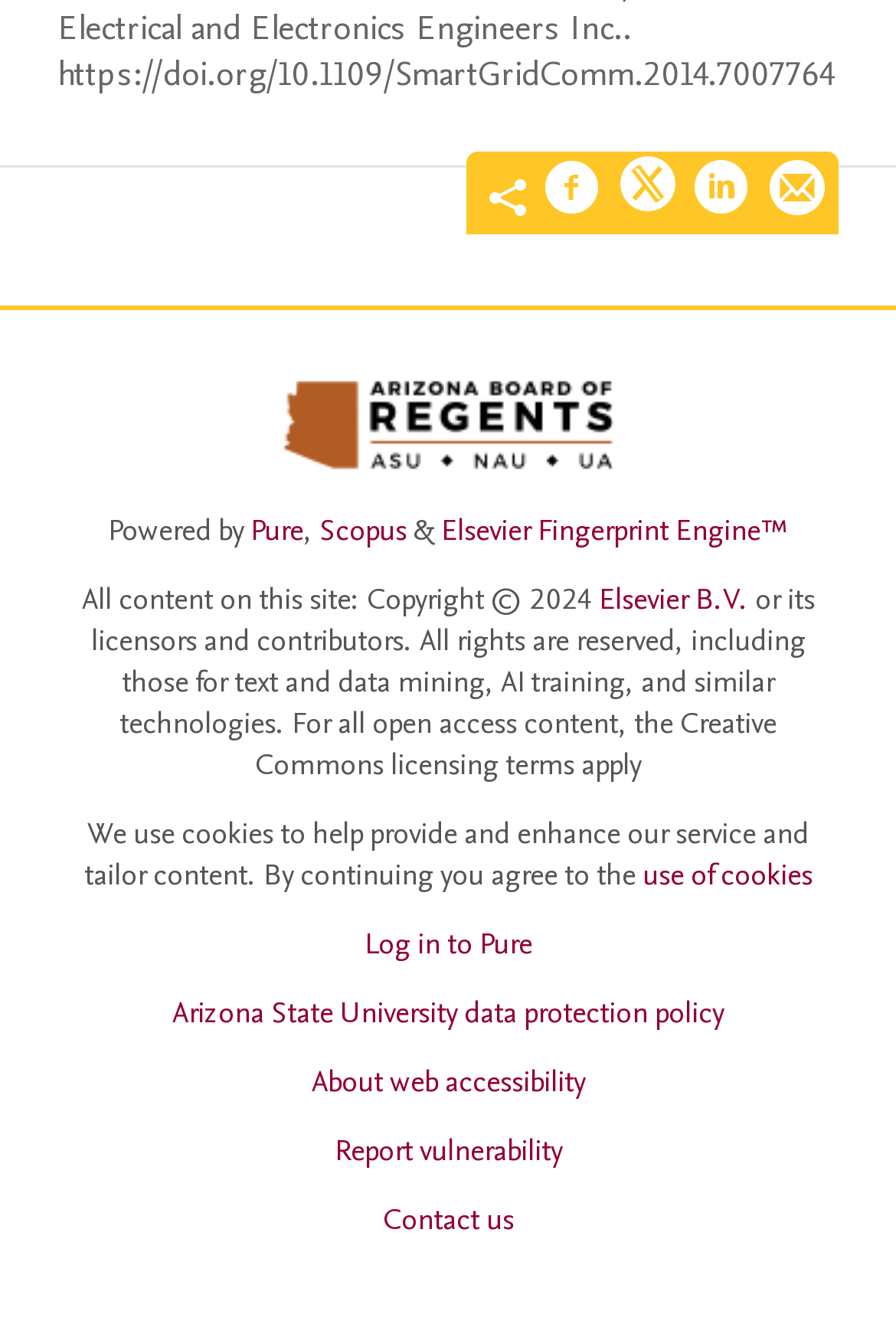What is the logo displayed on the webpage?
Give a one-word or short-phrase answer derived from the screenshot.

Arizona State University Logo